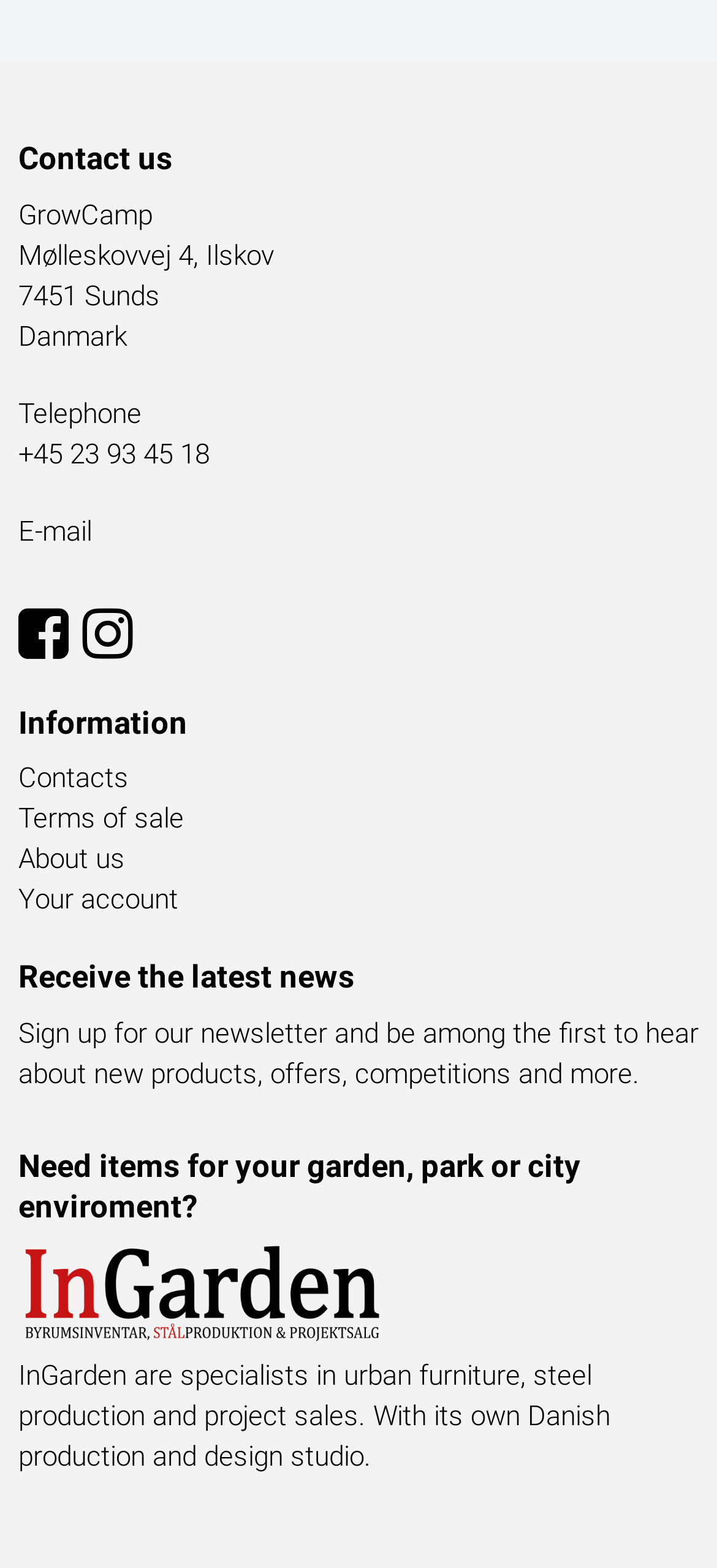What is the company name? From the image, respond with a single word or brief phrase.

GrowCamp